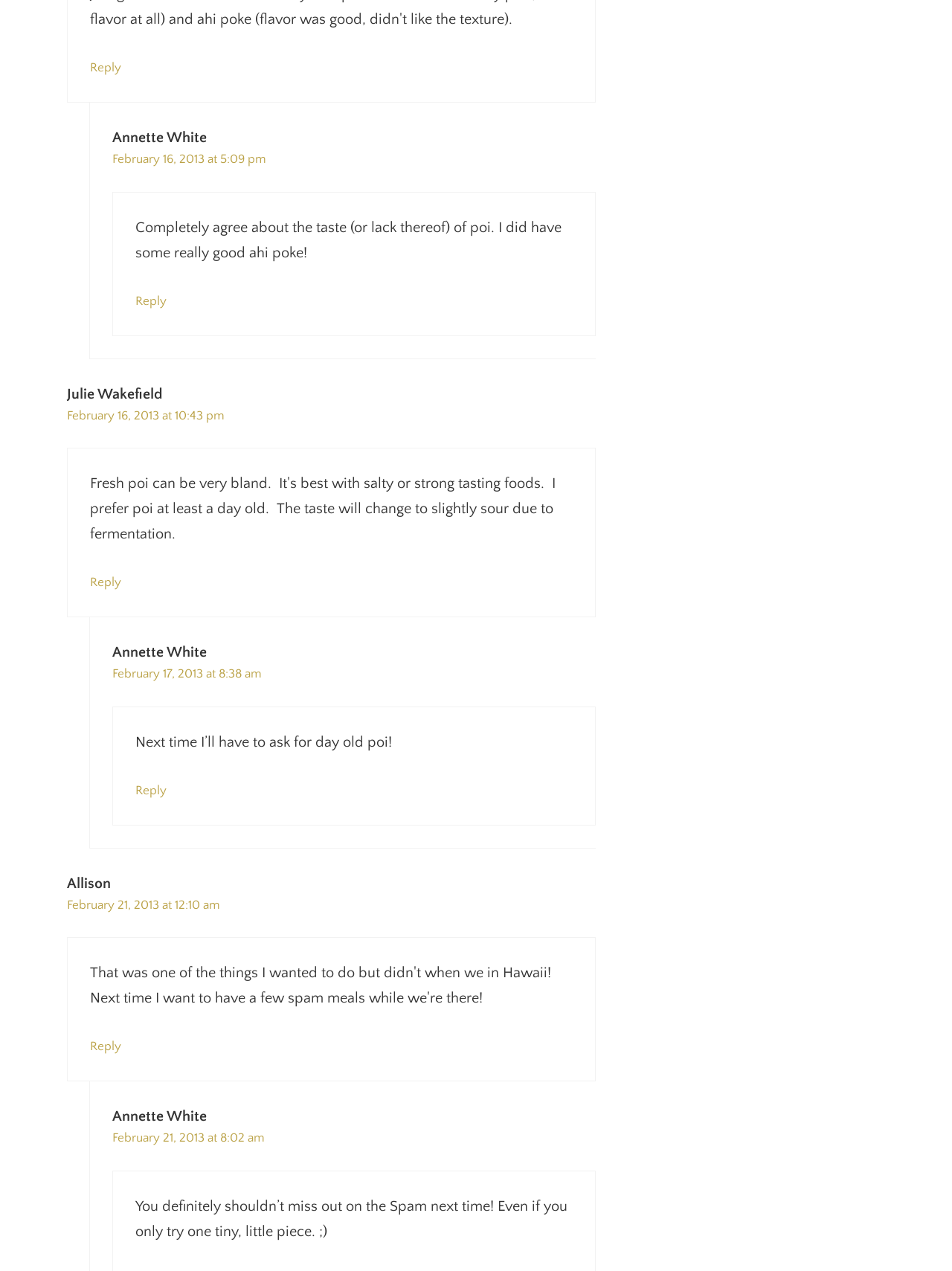Please identify the bounding box coordinates of the element that needs to be clicked to perform the following instruction: "Reply to Jackie".

[0.095, 0.048, 0.127, 0.059]